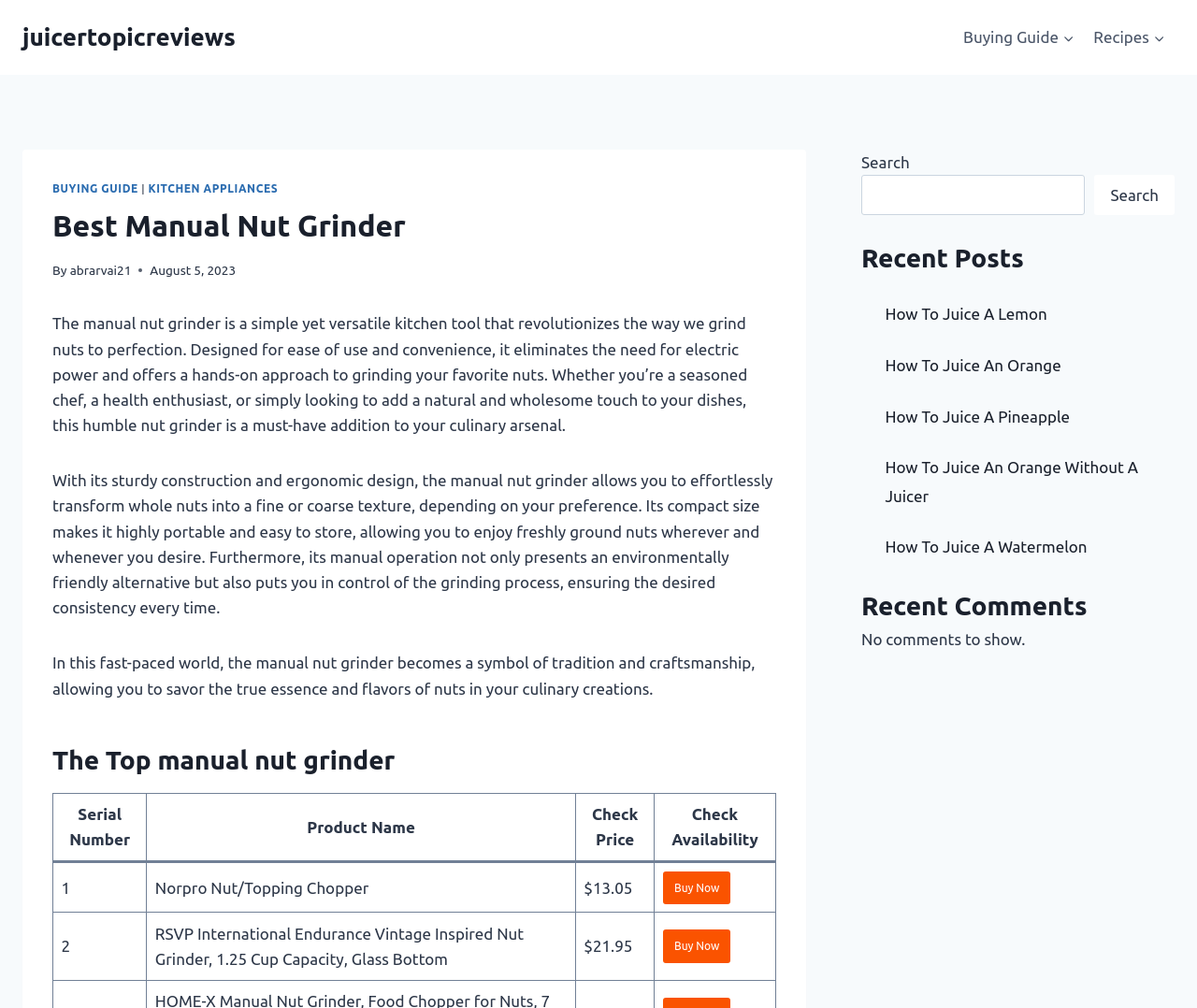Who is the author of the article? Examine the screenshot and reply using just one word or a brief phrase.

abrarvai21